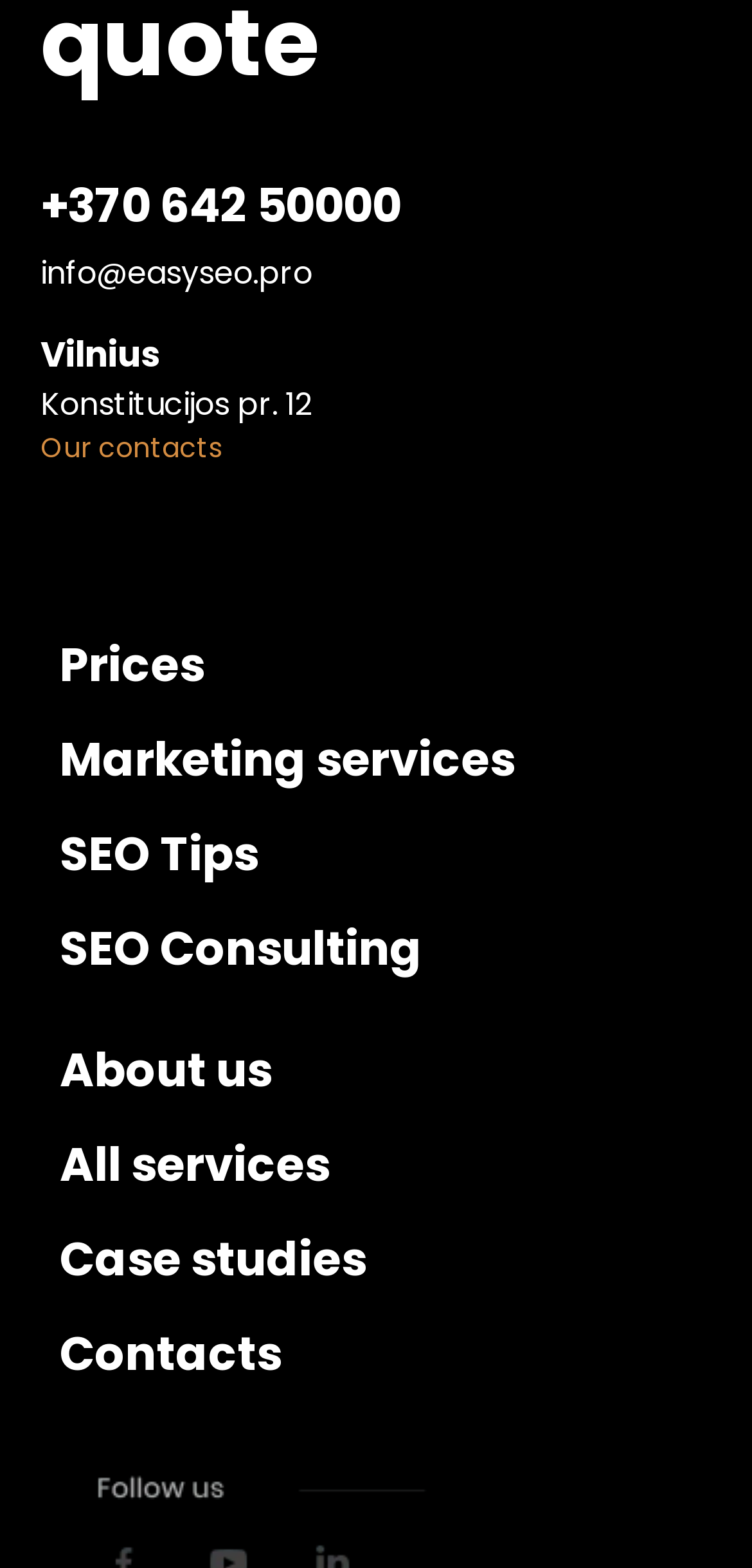Please identify the bounding box coordinates of the element on the webpage that should be clicked to follow this instruction: "read SEO tips". The bounding box coordinates should be given as four float numbers between 0 and 1, formatted as [left, top, right, bottom].

[0.079, 0.524, 0.344, 0.565]